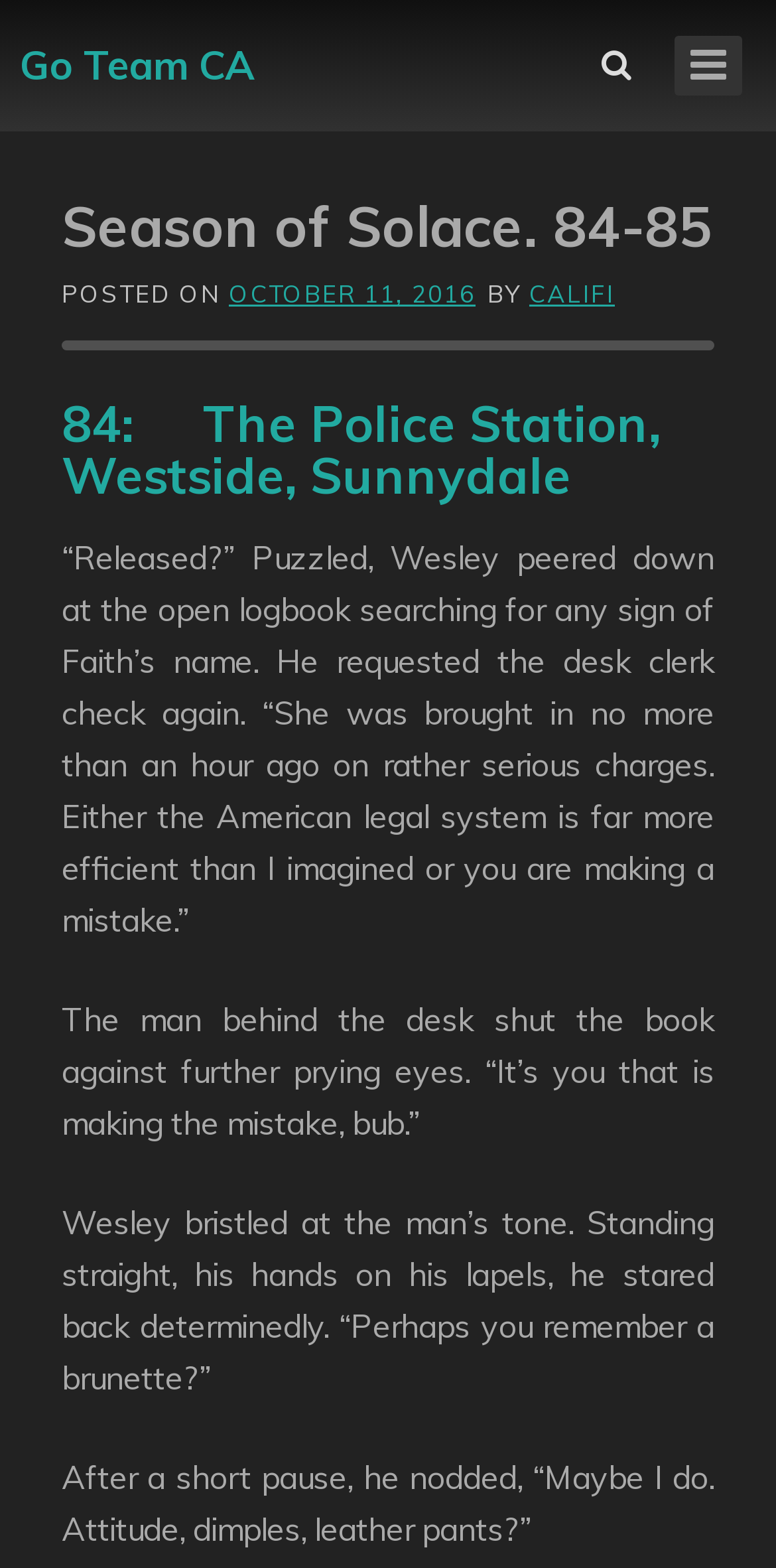Find the bounding box of the UI element described as: "parent_node: 2019". The bounding box coordinates should be given as four float values between 0 and 1, i.e., [left, top, right, bottom].

None